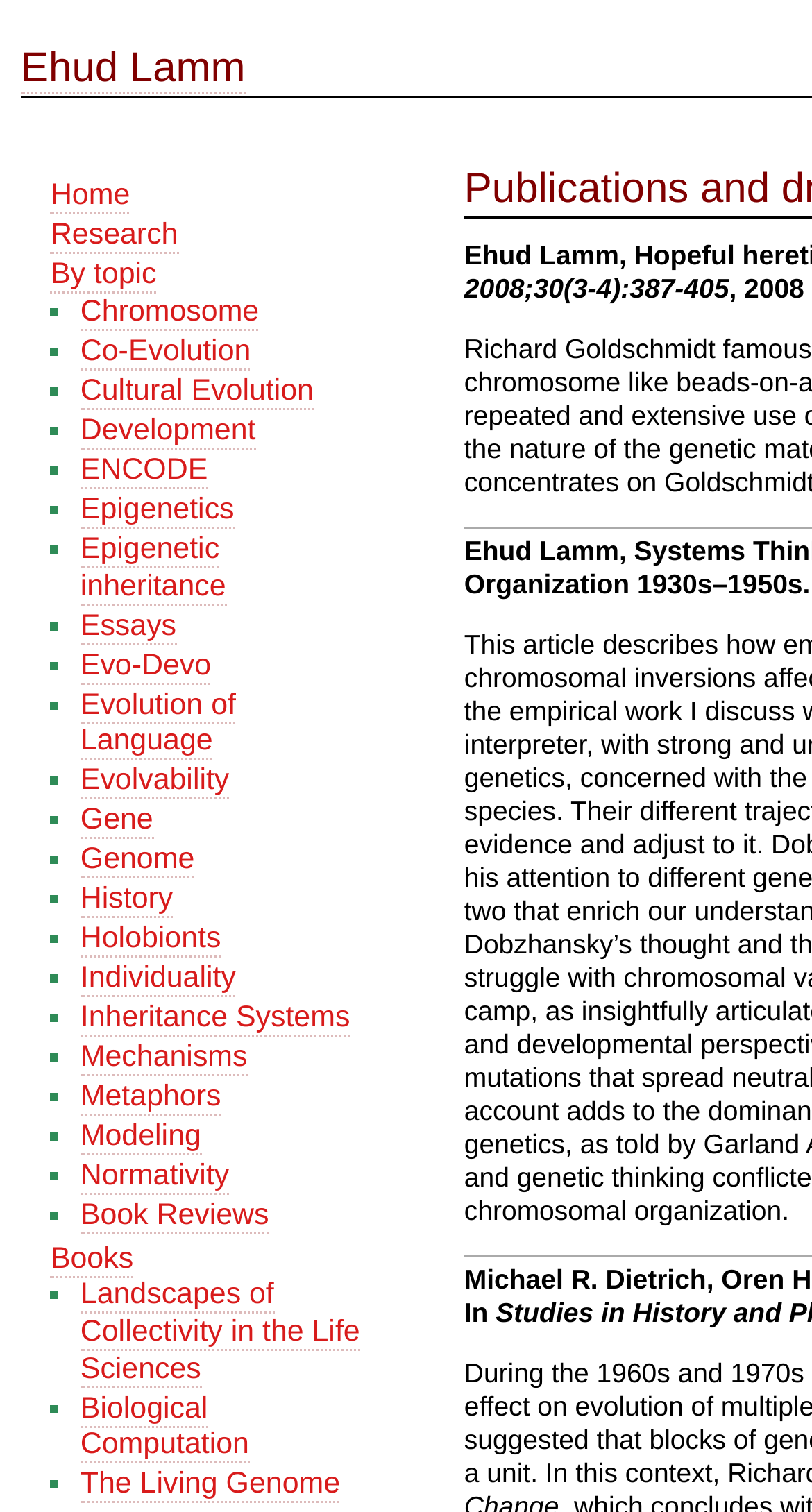Can you determine the bounding box coordinates of the area that needs to be clicked to fulfill the following instruction: "Read the book review of Landscapes of Collectivity in the Life Sciences"?

[0.099, 0.846, 0.443, 0.918]